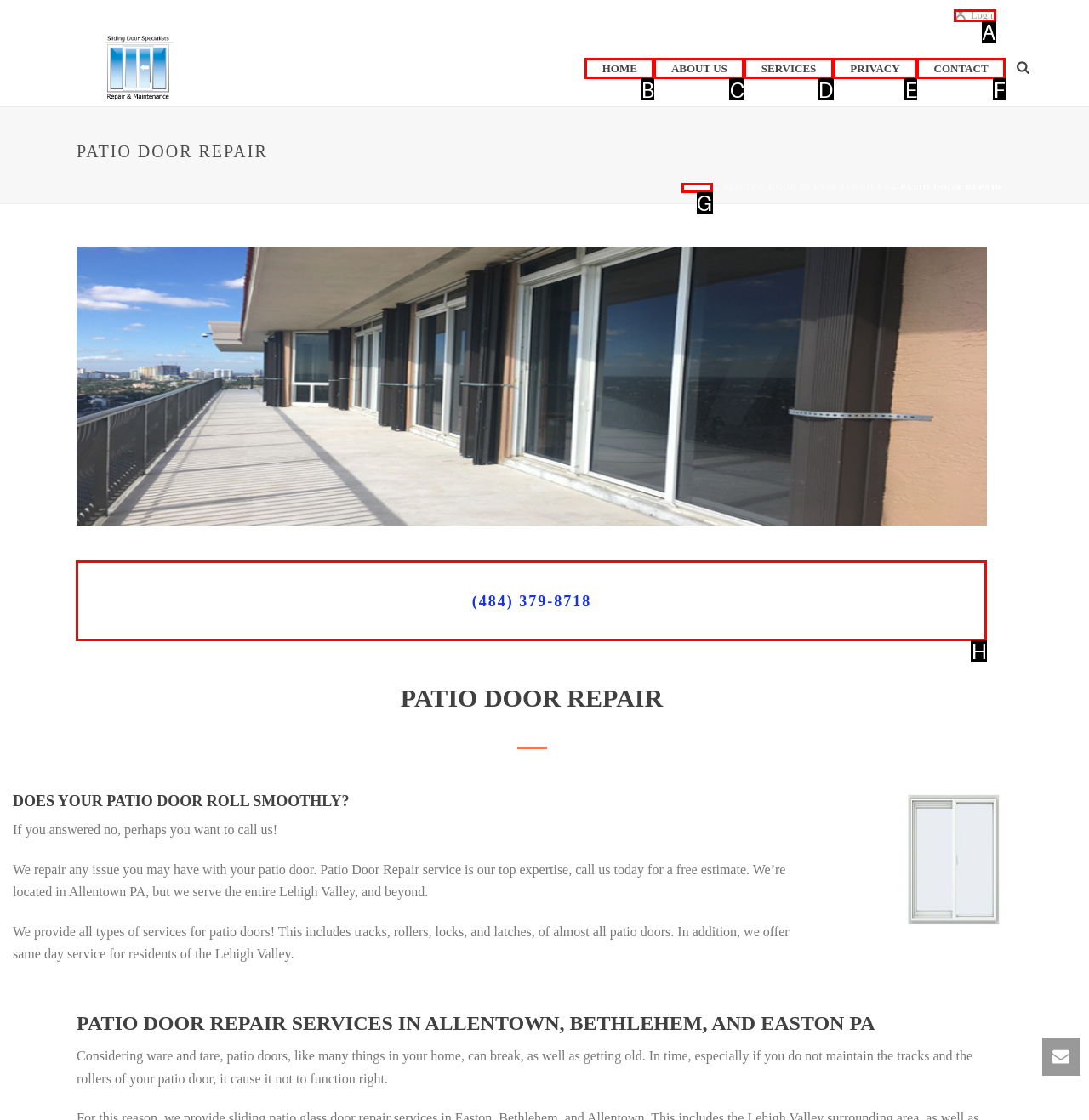Which option should I select to accomplish the task: Call the phone number for patio door repair services? Respond with the corresponding letter from the given choices.

H